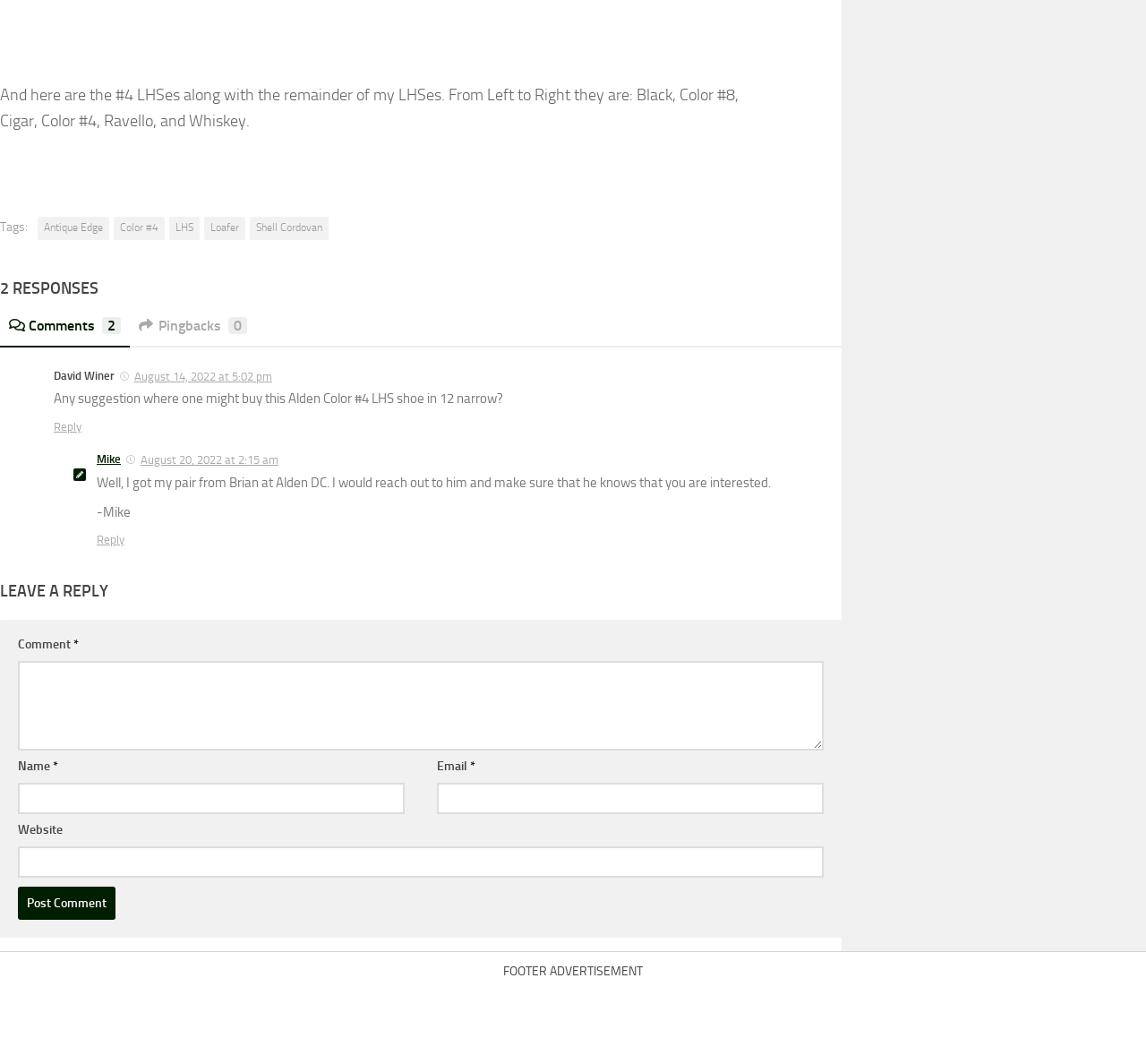Given the element description Pingbacks0, identify the bounding box coordinates for the UI element on the webpage screenshot. The format should be (top-left x, top-left y, bottom-right x, bottom-right y), with values between 0 and 1.

[0.113, 0.296, 0.223, 0.326]